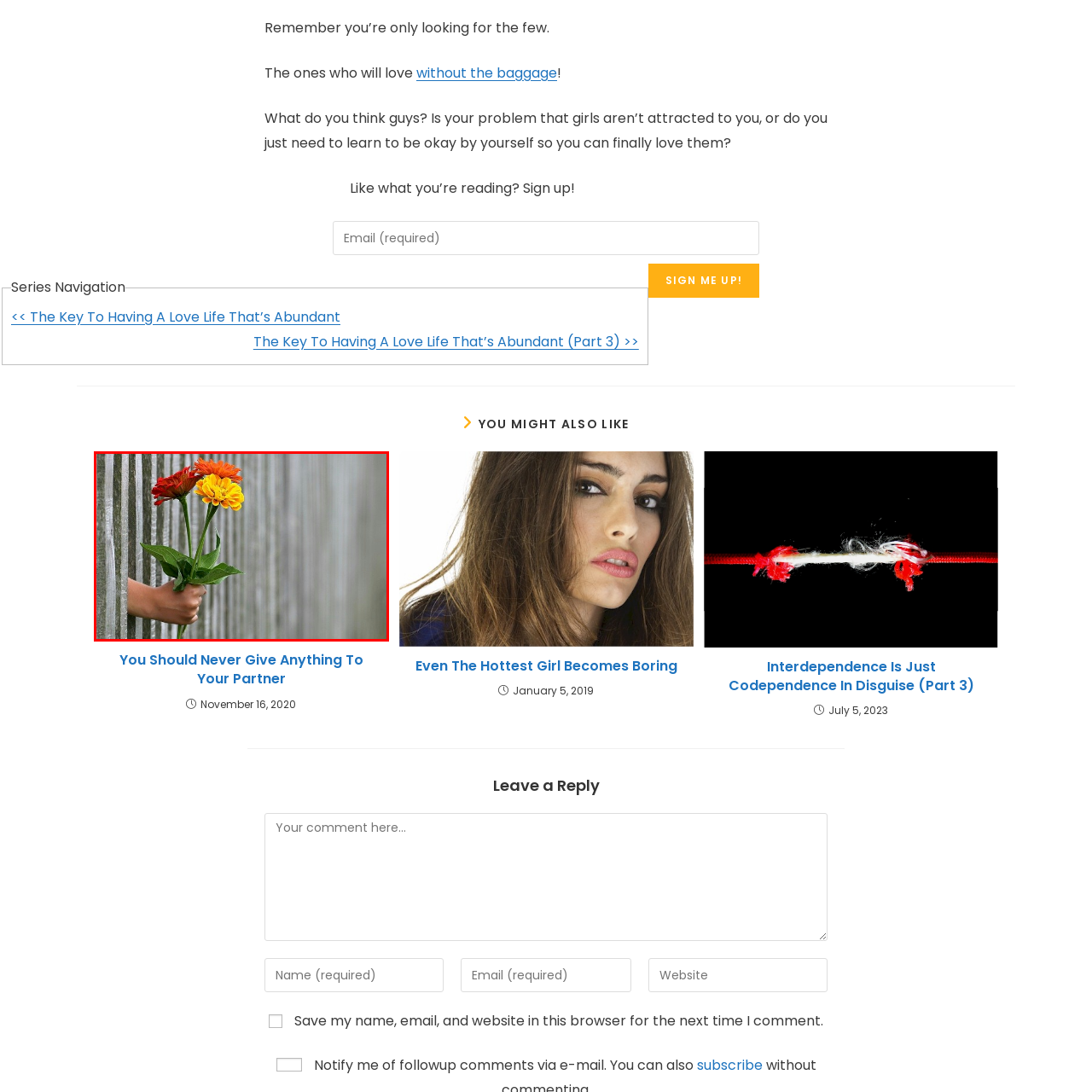What do the flowers symbolize?
Analyze the image segment within the red bounding box and respond to the question using a single word or brief phrase.

Affection or kindness